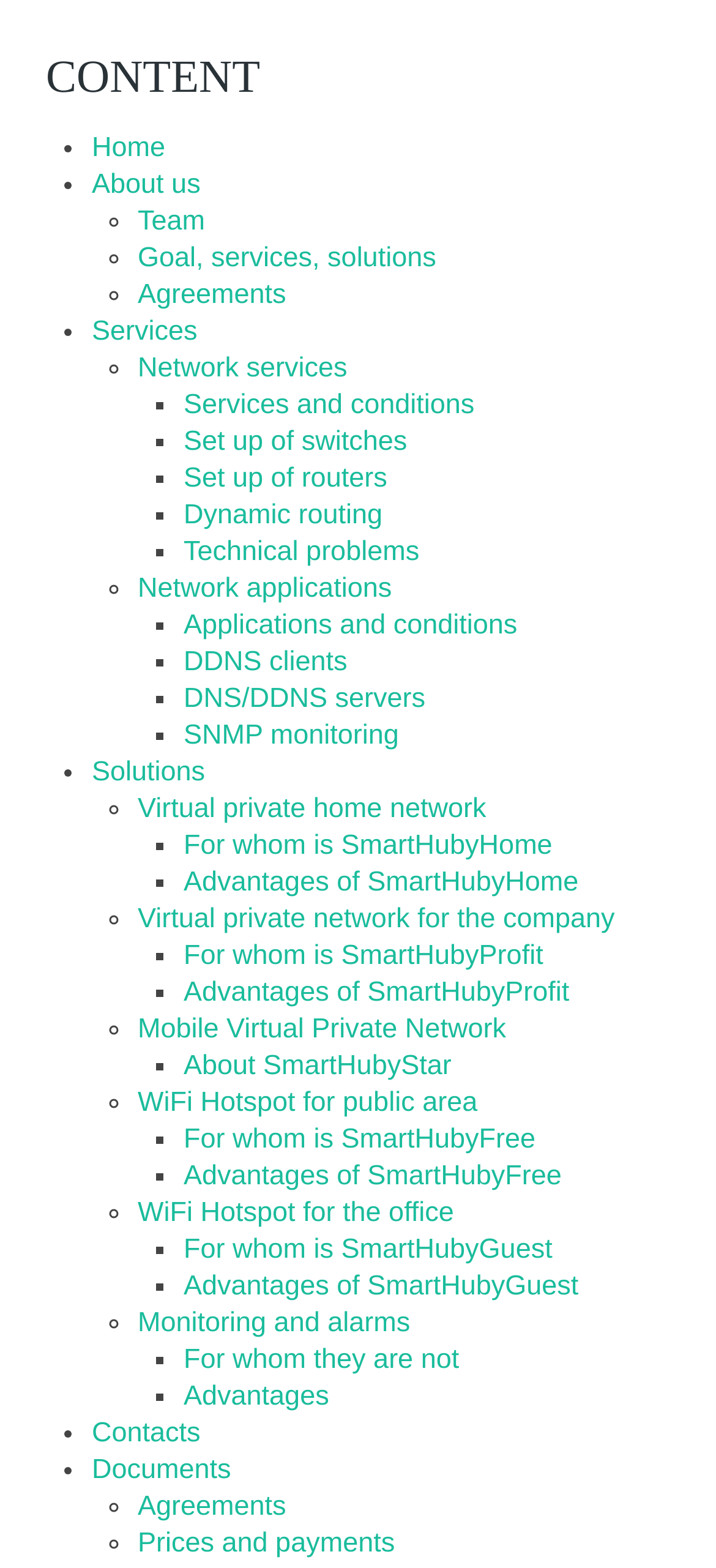Pinpoint the bounding box coordinates of the element to be clicked to execute the instruction: "Go to Contacts".

[0.128, 0.904, 0.28, 0.924]